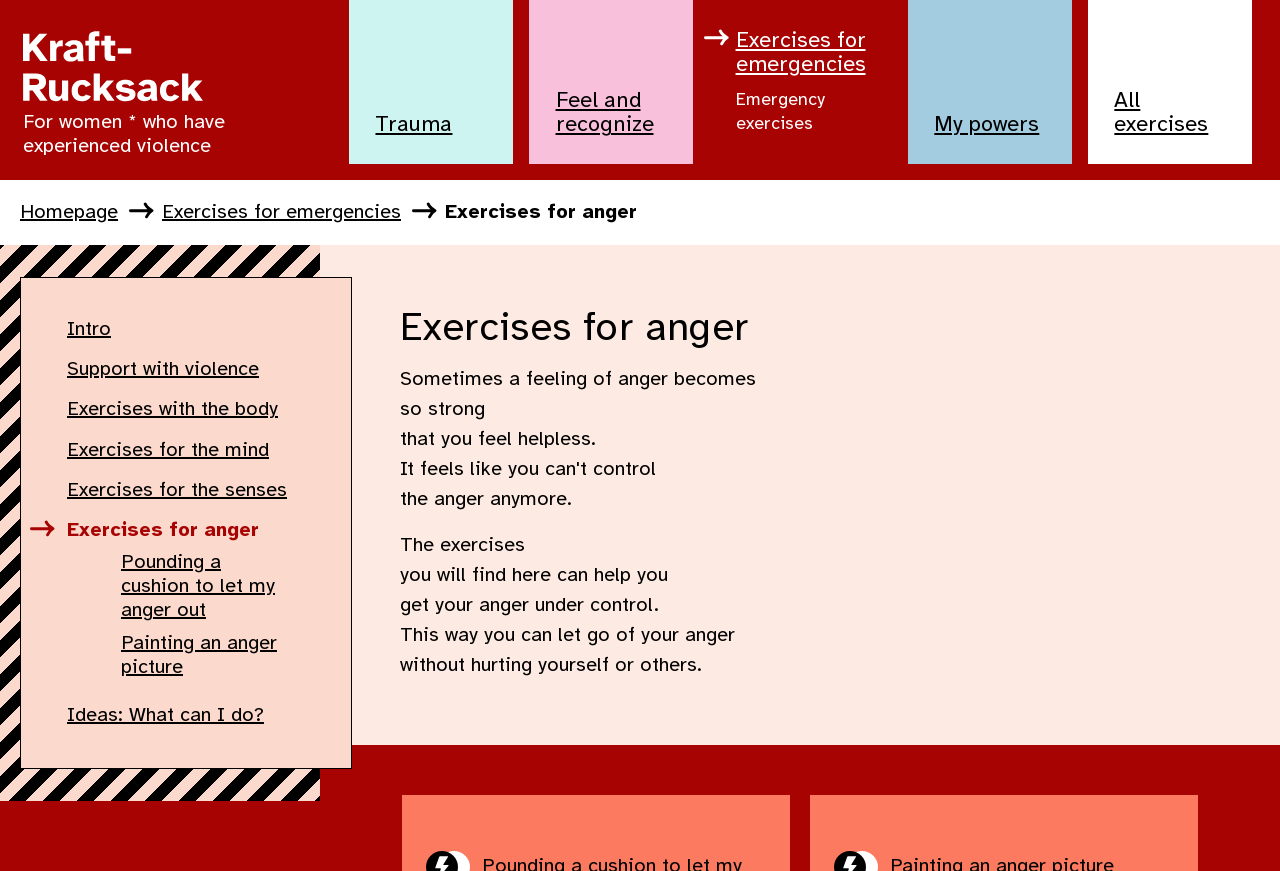Can you determine the bounding box coordinates of the area that needs to be clicked to fulfill the following instruction: "Go to Homepage"?

[0.016, 0.232, 0.092, 0.256]